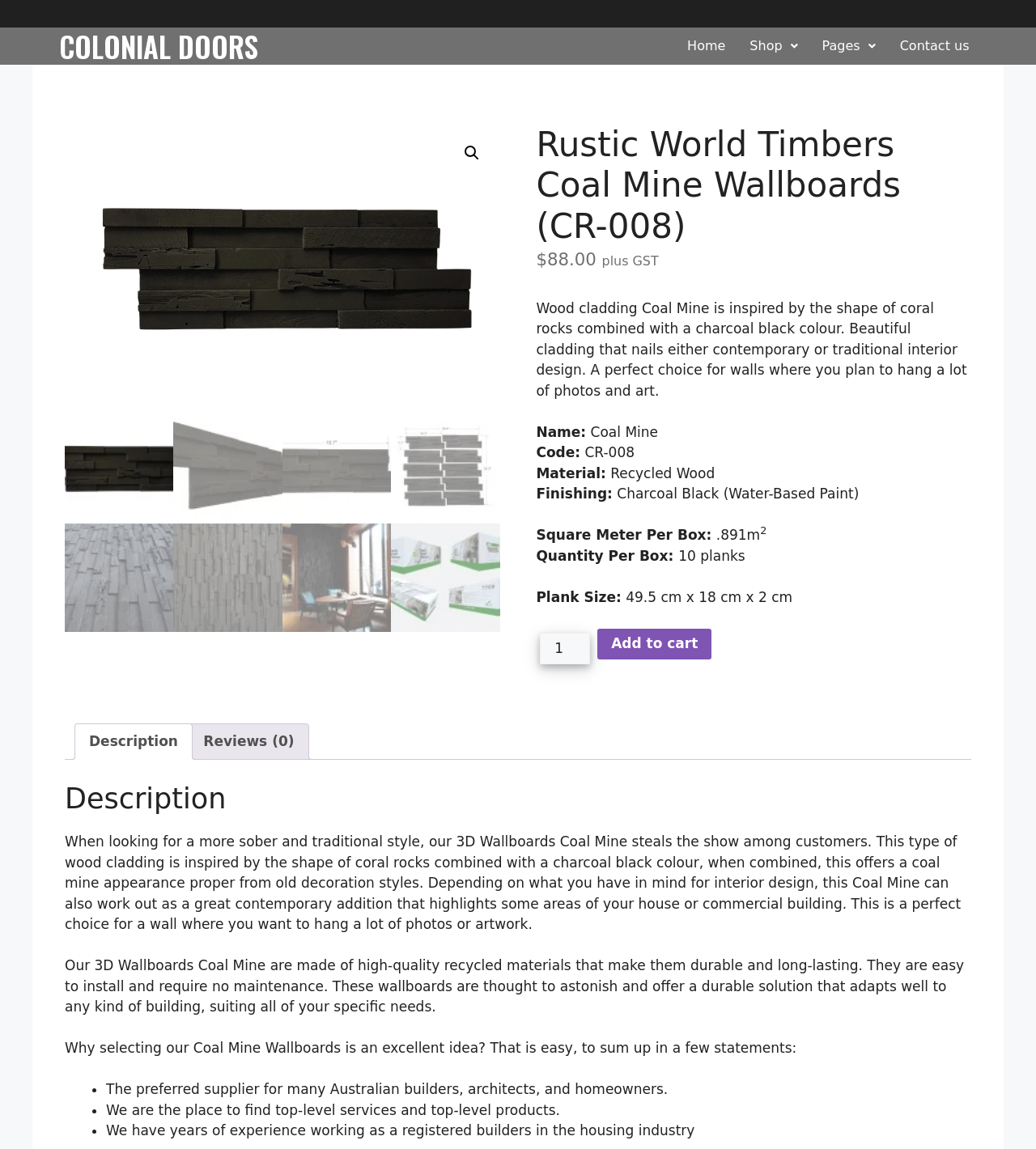Determine the title of the webpage and give its text content.

Rustic World Timbers Coal Mine Wallboards (CR-008)